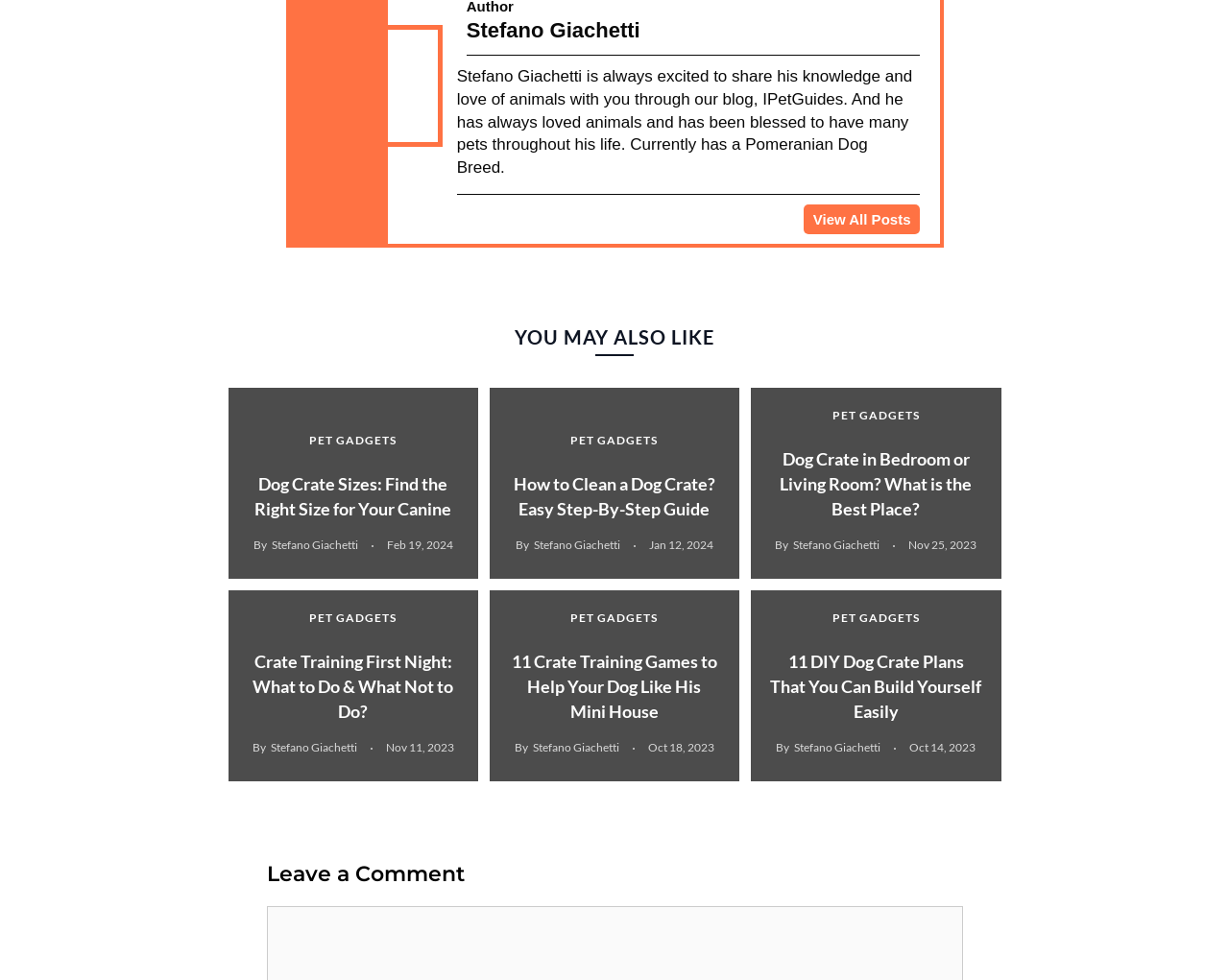How many articles are listed on this page?
Based on the visual details in the image, please answer the question thoroughly.

There are six articles listed on this page, each with a heading, a featured image, and a brief description.